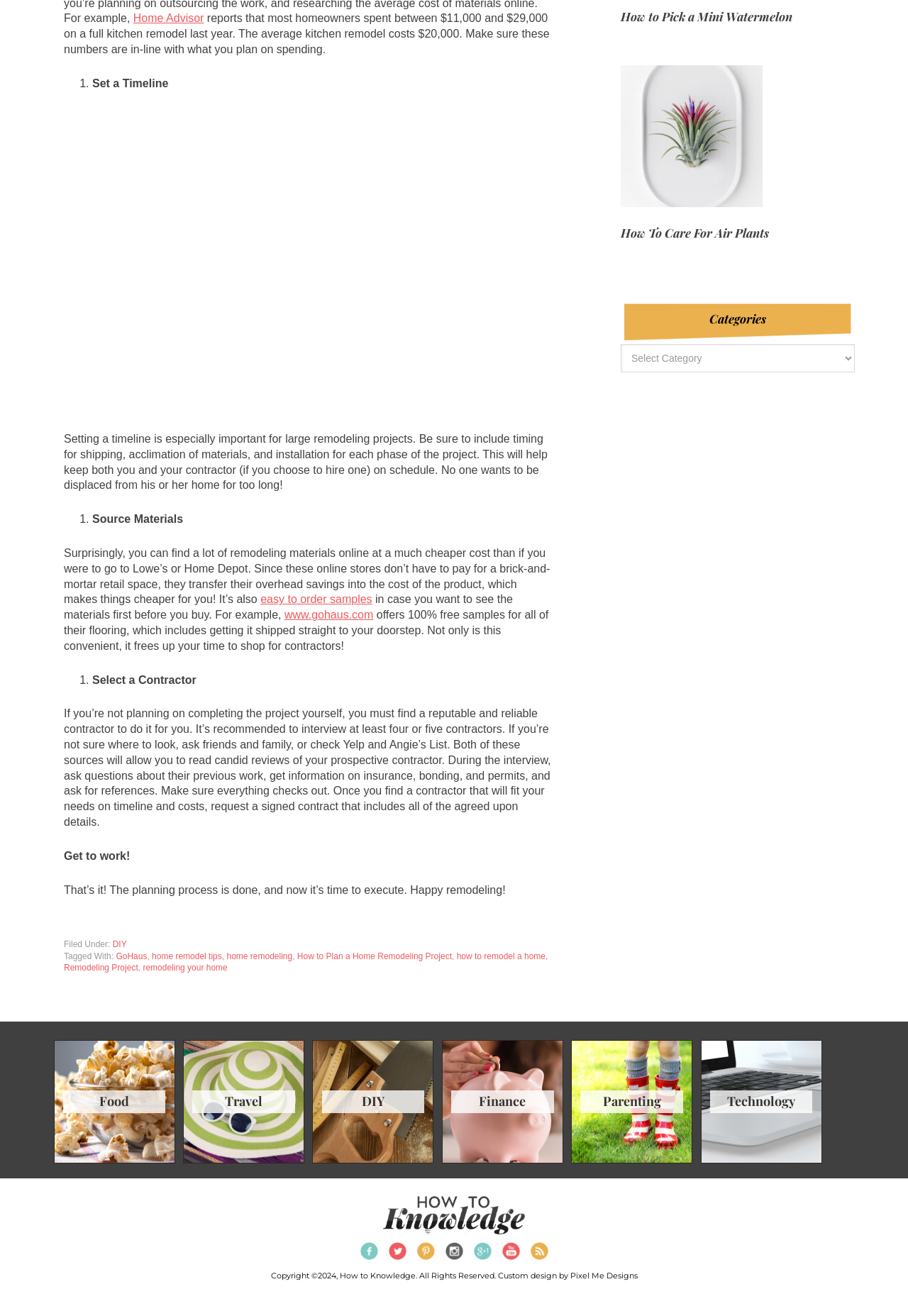Provide a short answer using a single word or phrase for the following question: 
What is the benefit of buying remodeling materials online?

Cheaper cost